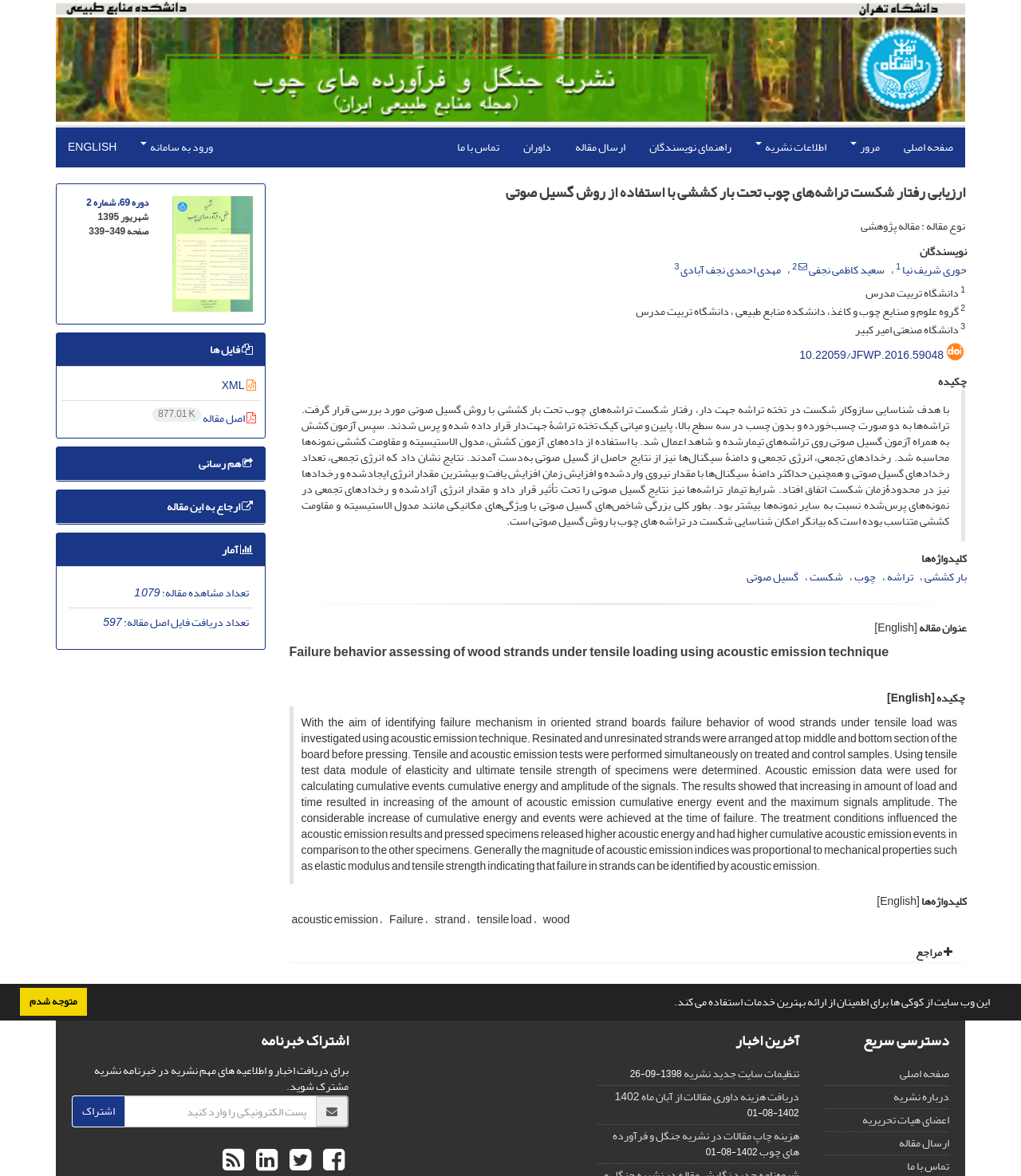Respond to the question below with a single word or phrase:
Who are the authors of the article?

حوری شریف نیا, سعید کاظمی نجفی, مهدی احمدی نجف آبادی